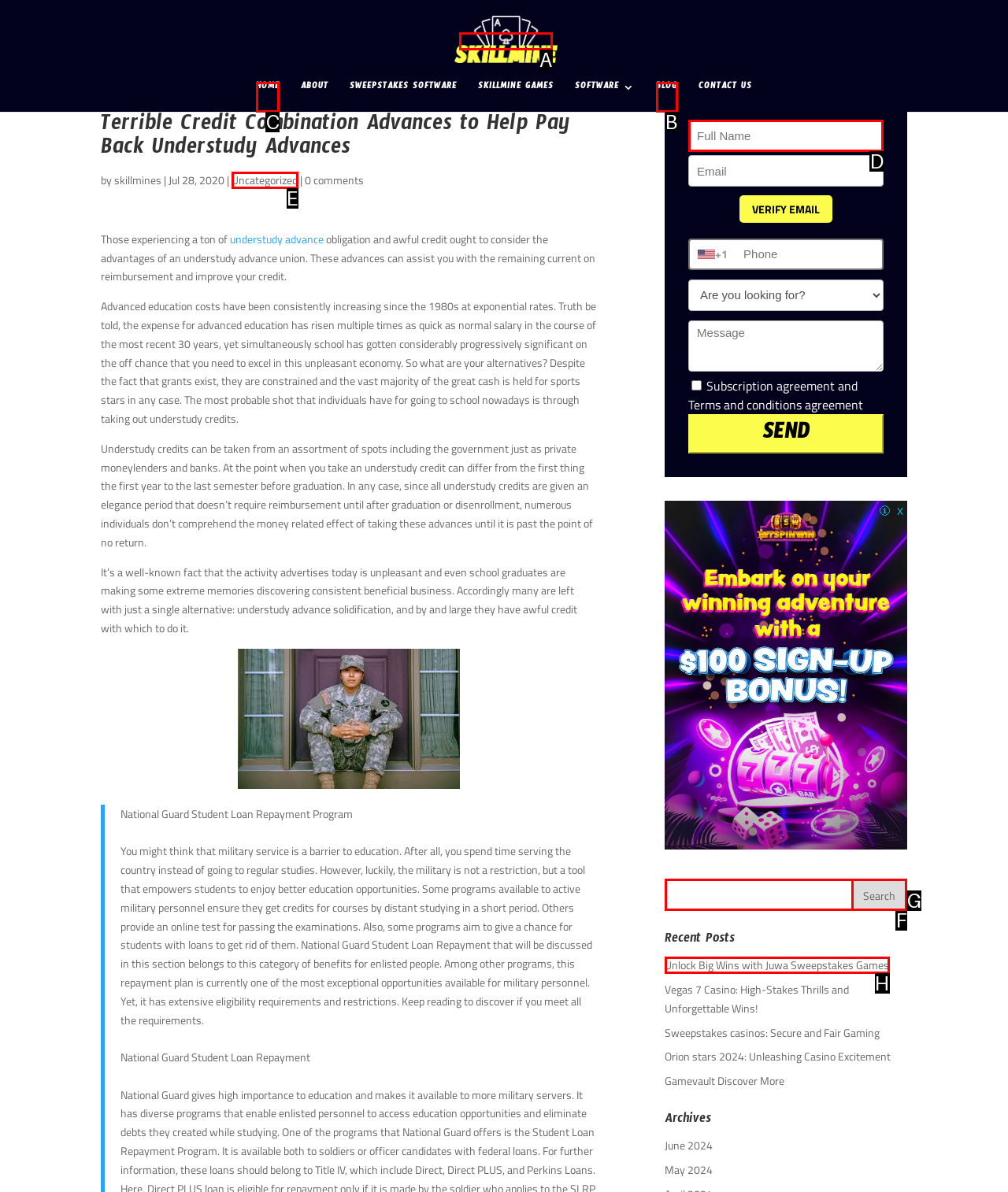Identify the correct letter of the UI element to click for this task: Click on the 'HOME' link
Respond with the letter from the listed options.

C